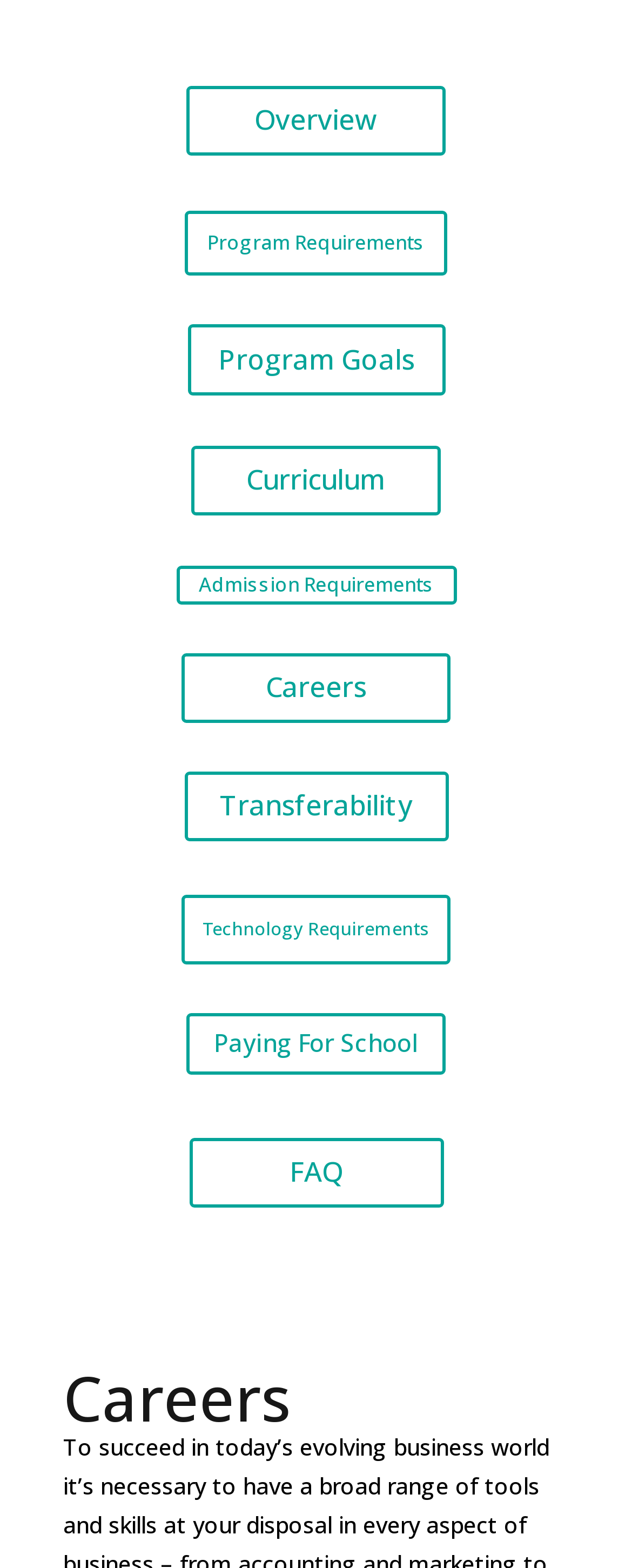What is the position of the 'Careers' link in the main menu?
Using the details shown in the screenshot, provide a comprehensive answer to the question.

I looked at the main menu and found that the 'Careers' link is the 6th link from the top, located between 'Admission Requirements' and 'Transferability'.